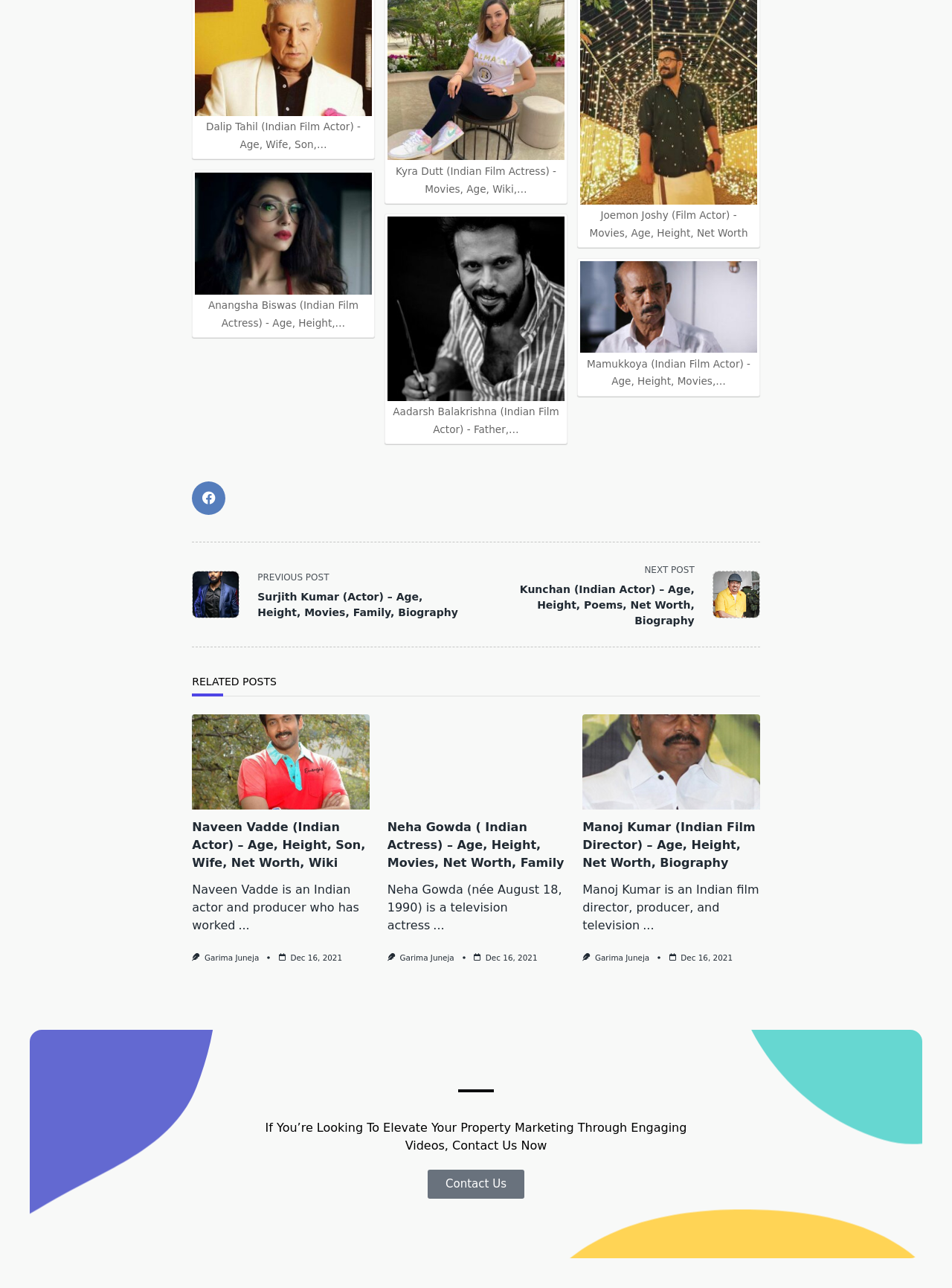Please answer the following query using a single word or phrase: 
What is the title of the first related post?

Naveen Vadde (Indian Actor) – Age, Height, Son, Wife, Net Worth, Wiki